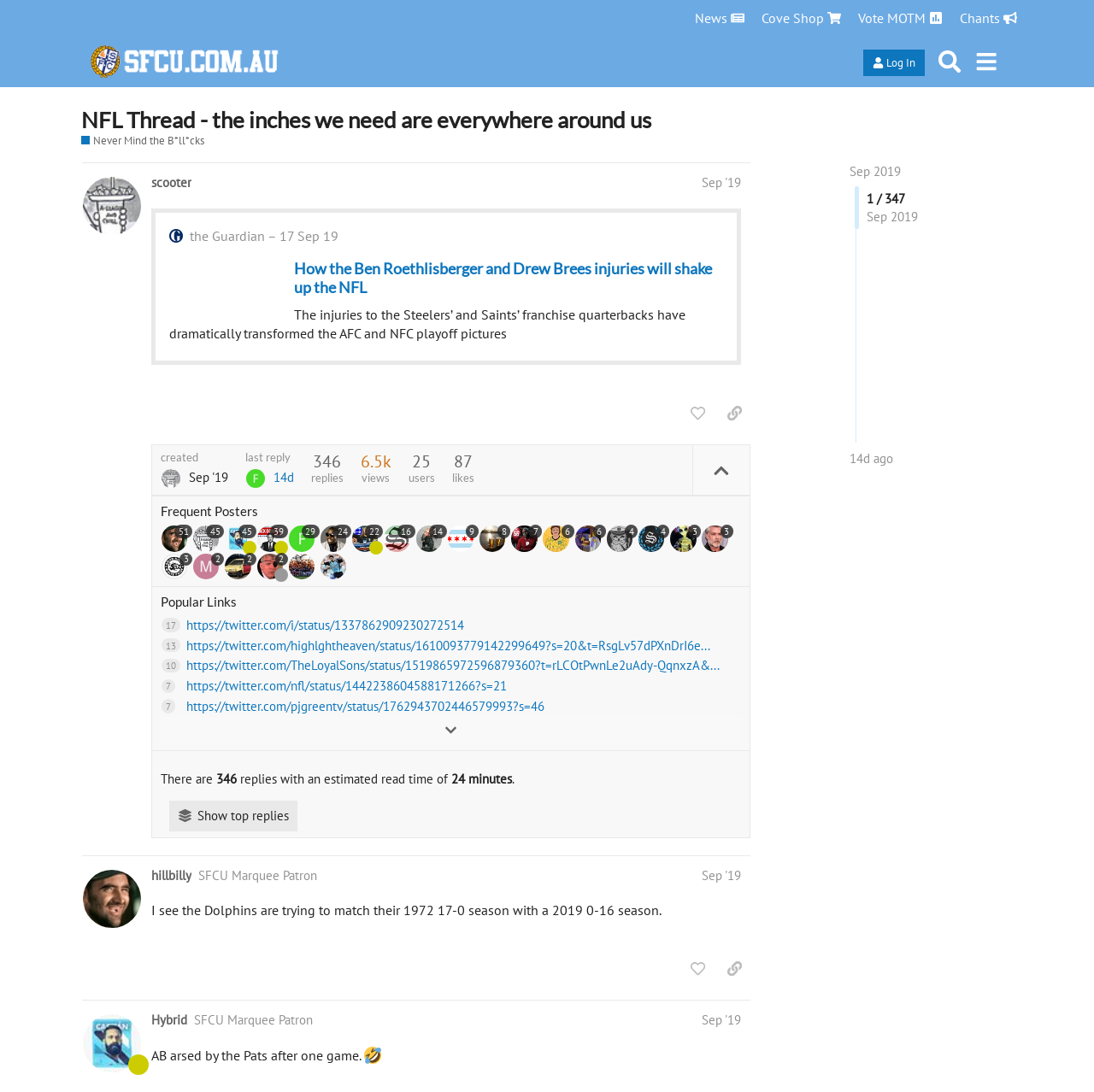Locate the bounding box coordinates of the area where you should click to accomplish the instruction: "Read the post by scooter".

[0.075, 0.148, 0.765, 0.783]